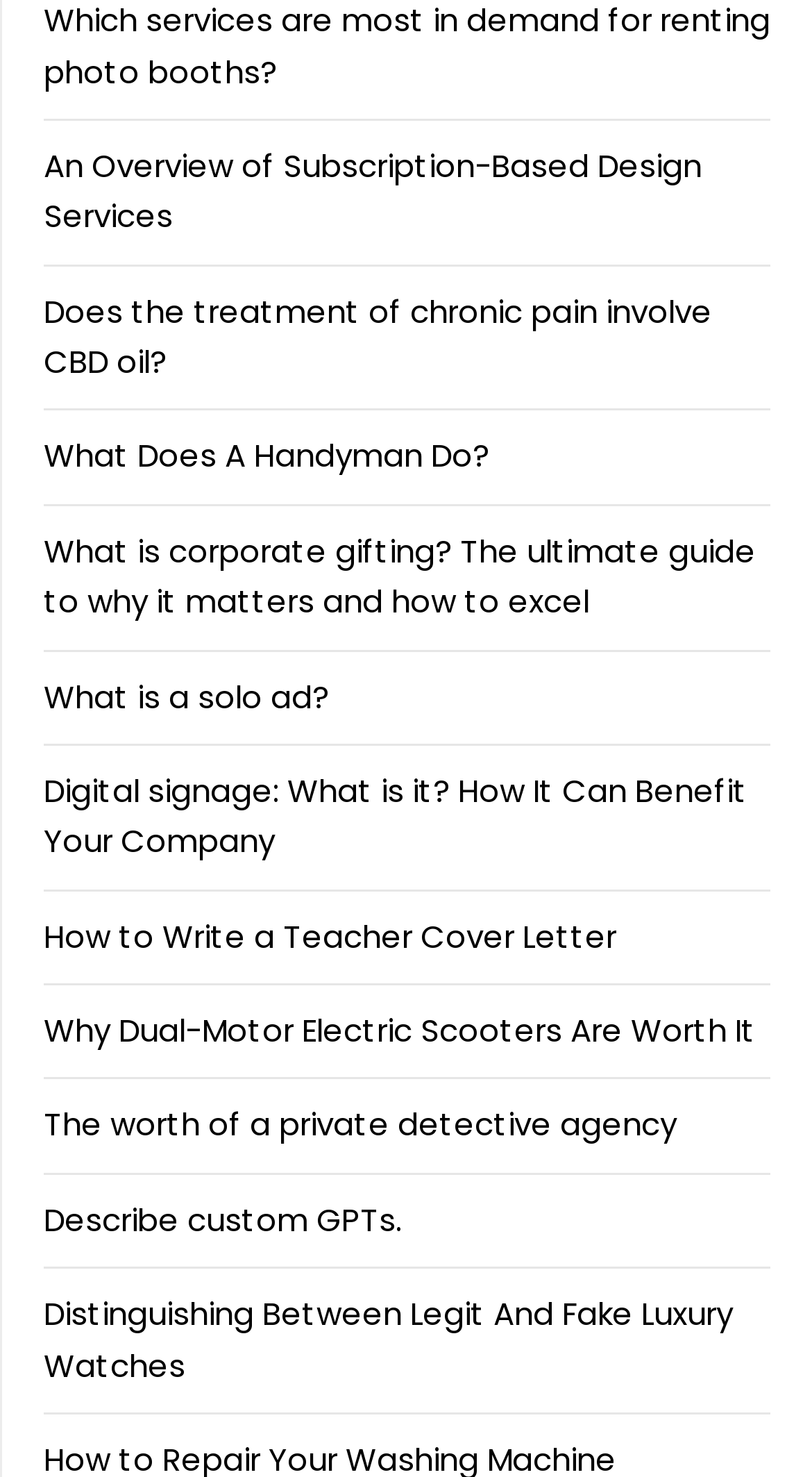Do all links have similar lengths?
Answer with a single word or phrase, using the screenshot for reference.

No